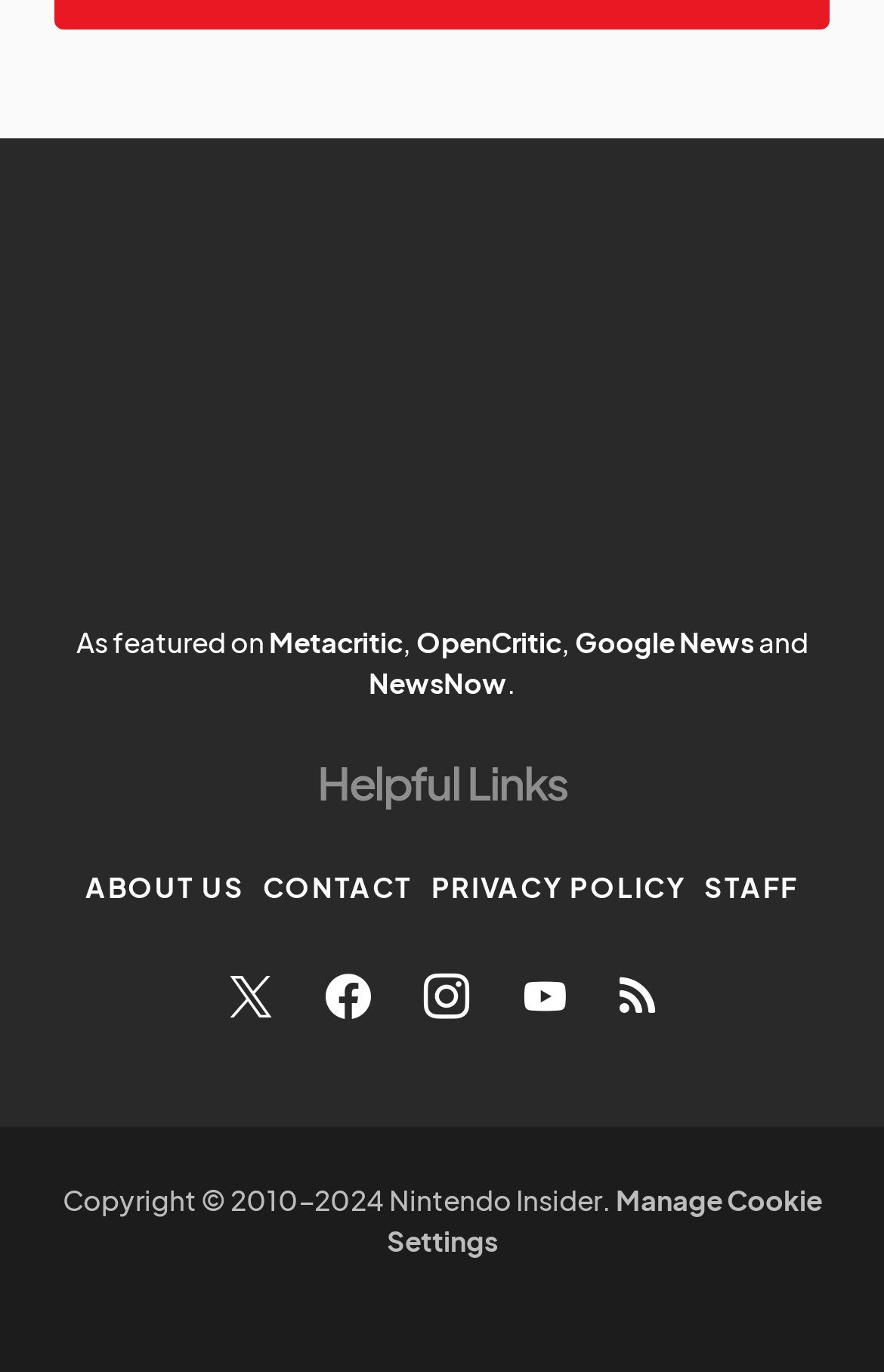What is the section title above the links to other websites? Based on the image, give a response in one word or a short phrase.

Helpful Links